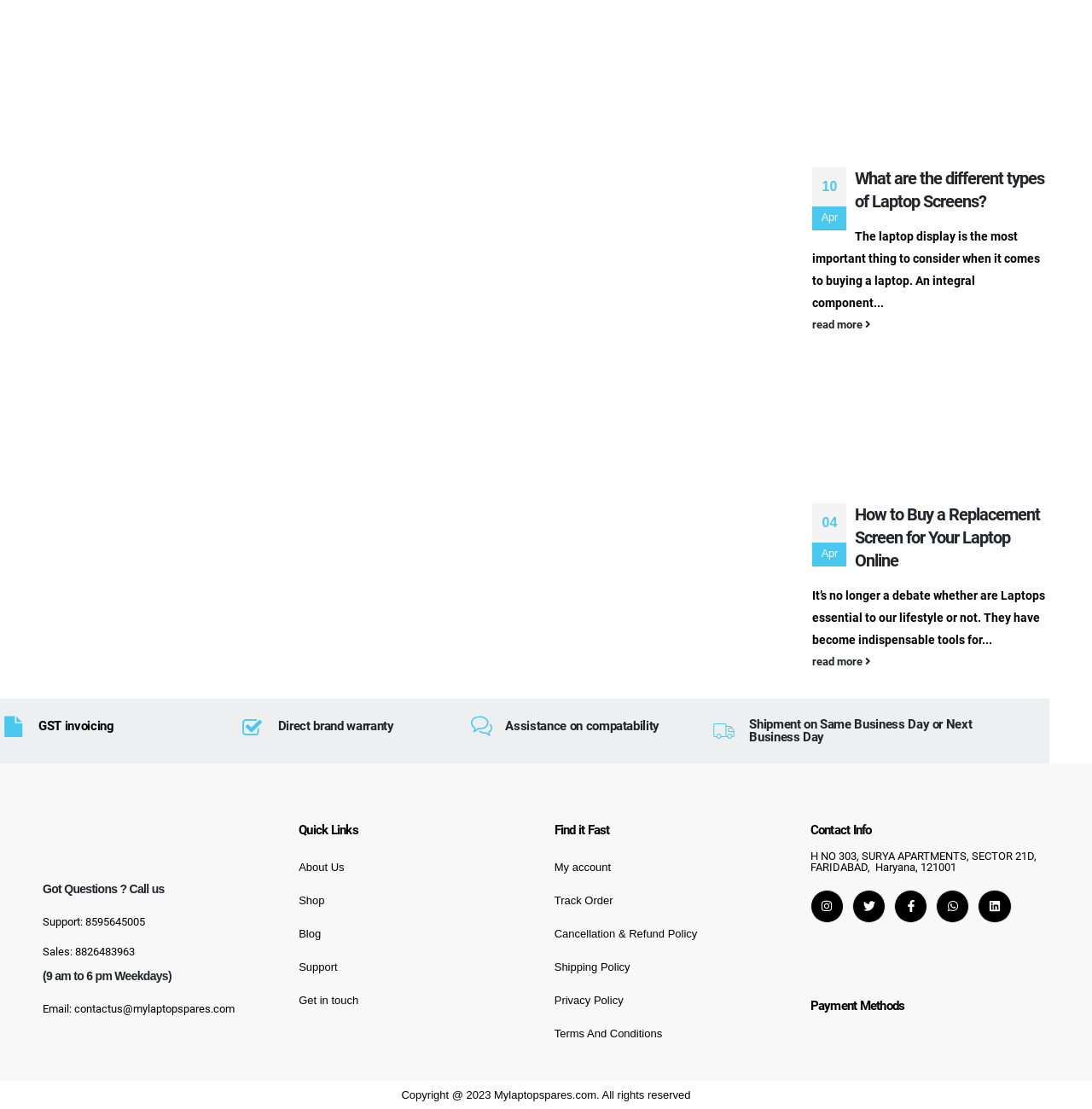Find the coordinates for the bounding box of the element with this description: "Cancellation & Refund Policy".

[0.508, 0.836, 0.639, 0.848]